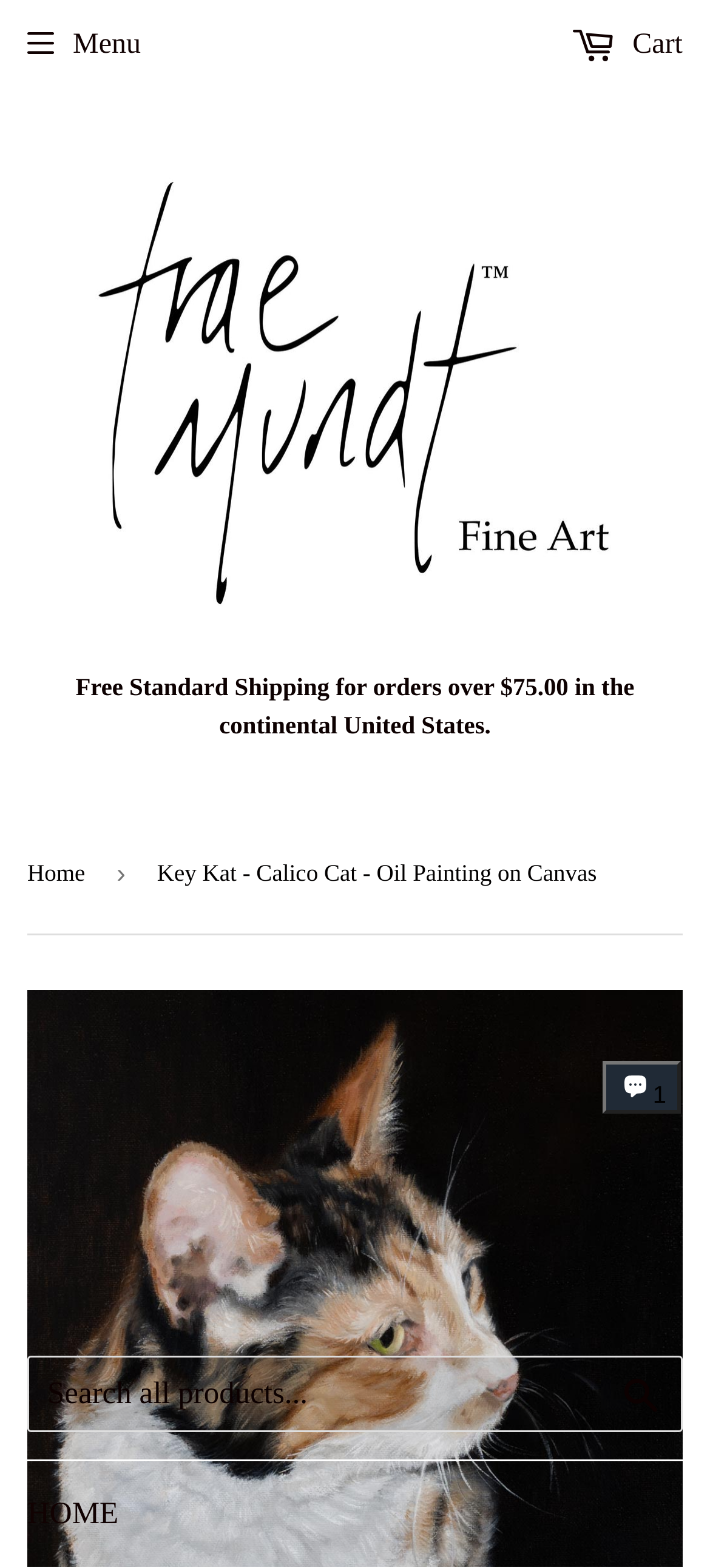Please answer the following question using a single word or phrase: 
What is the name of the artist's website?

Trae Mundt Fine Art